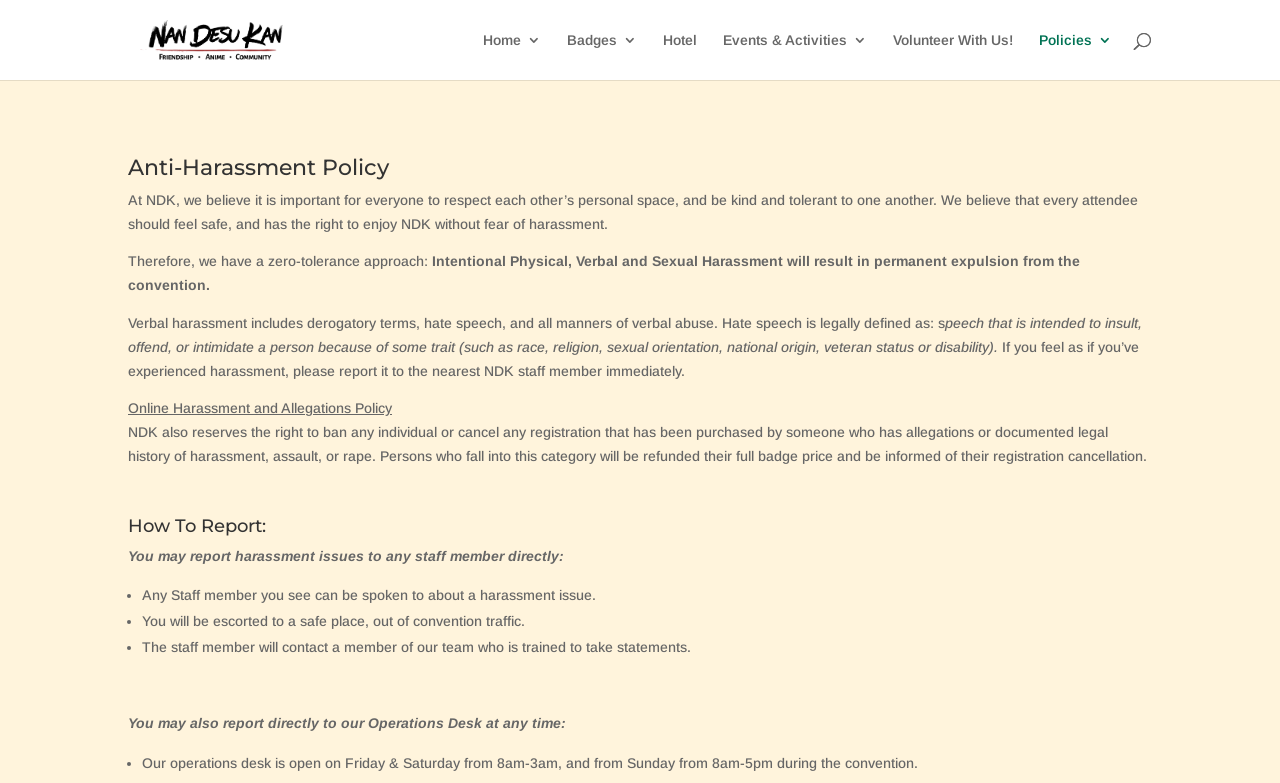What is the policy of NDK towards harassment?
Based on the image, provide your answer in one word or phrase.

Zero-tolerance